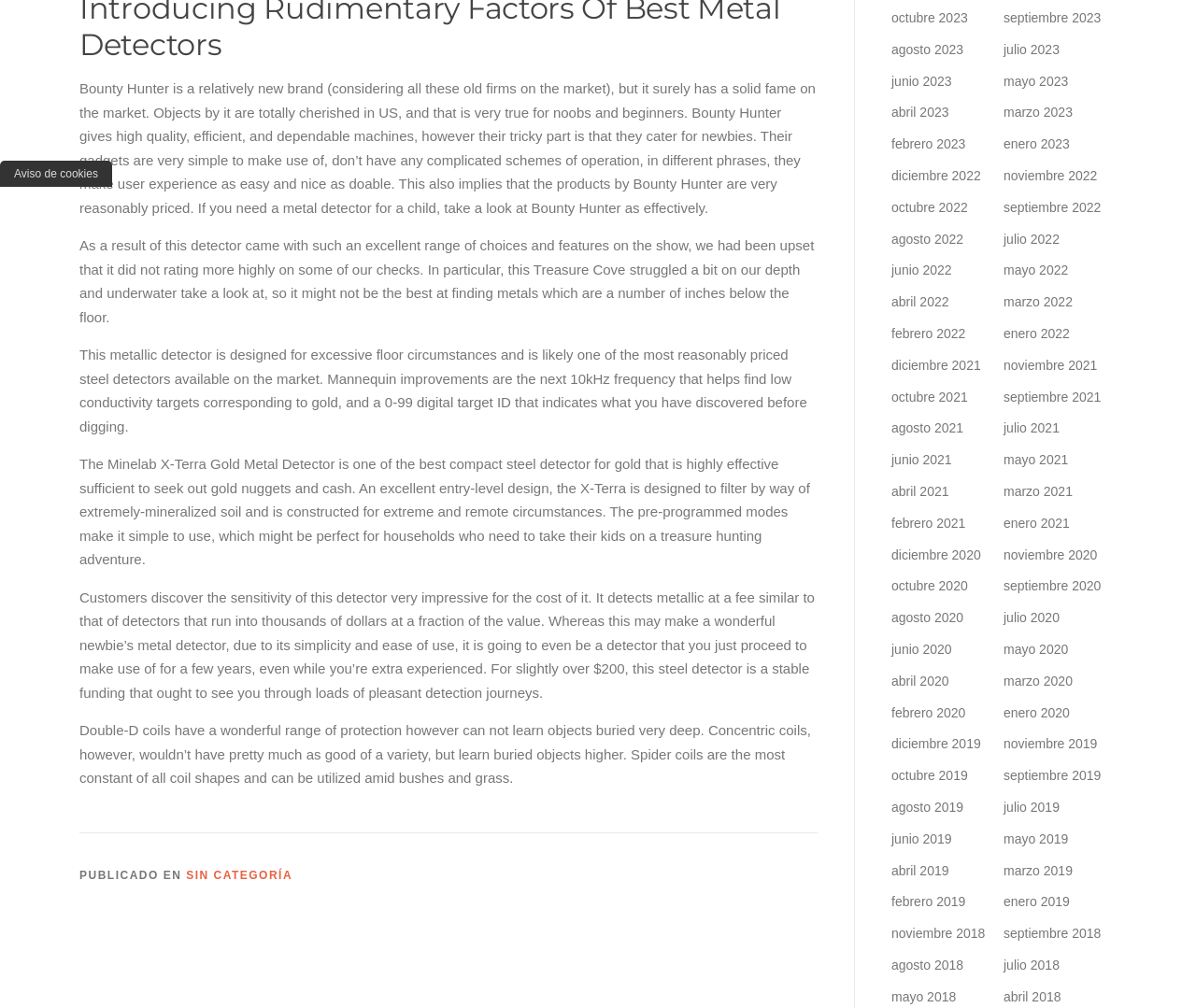Show the bounding box coordinates of the region that should be clicked to follow the instruction: "Click the link to view posts from October 2023."

[0.745, 0.01, 0.809, 0.025]